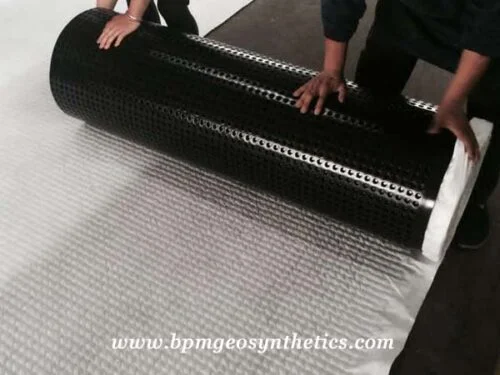How many individuals are handling the drainage sheet?
Please answer the question with as much detail and depth as you can.

The caption describes the scene as two individuals handling a cylindrical drainage sheet in a factory setting, with one person holding the ends of the roll and the other assisting in guiding it.